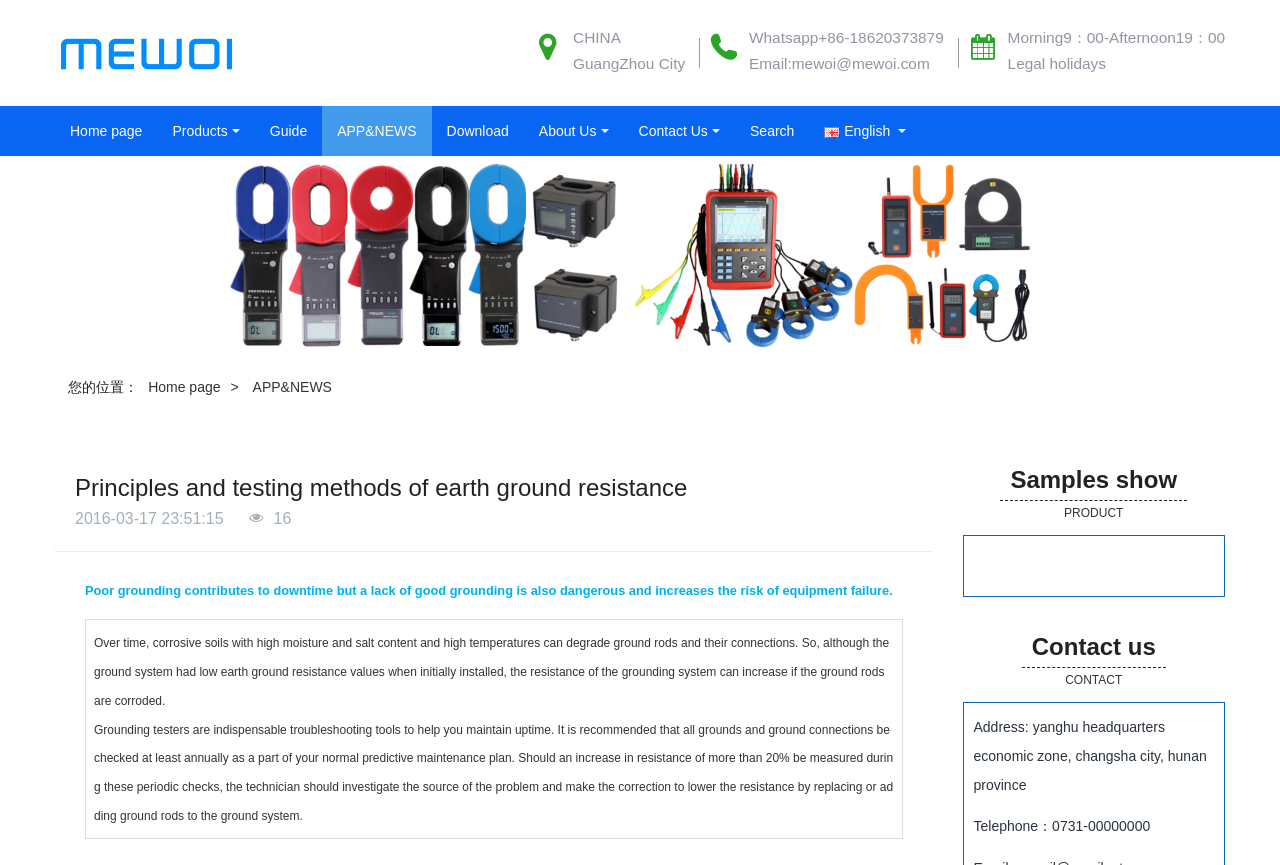Offer a comprehensive description of the webpage’s content and structure.

The webpage appears to be a blog post or article from MEWOI Electronics Co.,Ltd, a Chinese company based in GuangZhou City. At the top left corner, there is a logo of the company with a link to its homepage. Next to the logo, there is a series of links to different sections of the website, including "Home page", "Products", "Guide", "APP&NEWS", "Download", "About Us", and "Contact Us". 

On the top right corner, there is a section displaying the company's contact information, including its location, WhatsApp number, email, and working hours. Below this section, there is a button to switch the language to English.

The main content of the webpage is an article titled "Principles and testing methods of earth ground resistance". The article has a heading and a publication date of "2016-03-17 23:51:15". The content of the article is divided into two sections. The first section explains the importance of good grounding and the risks of poor grounding, including equipment failure. The second section is a table with a single row, containing a long paragraph of text that discusses the degradation of ground rods and their connections over time, and the importance of regular maintenance and troubleshooting using grounding testers.

At the bottom of the webpage, there are several links and sections, including a "Samples show" section, a "PRODUCT" section, a "Contact us" section, and an "Address" section with the company's address, telephone number, and other contact information.